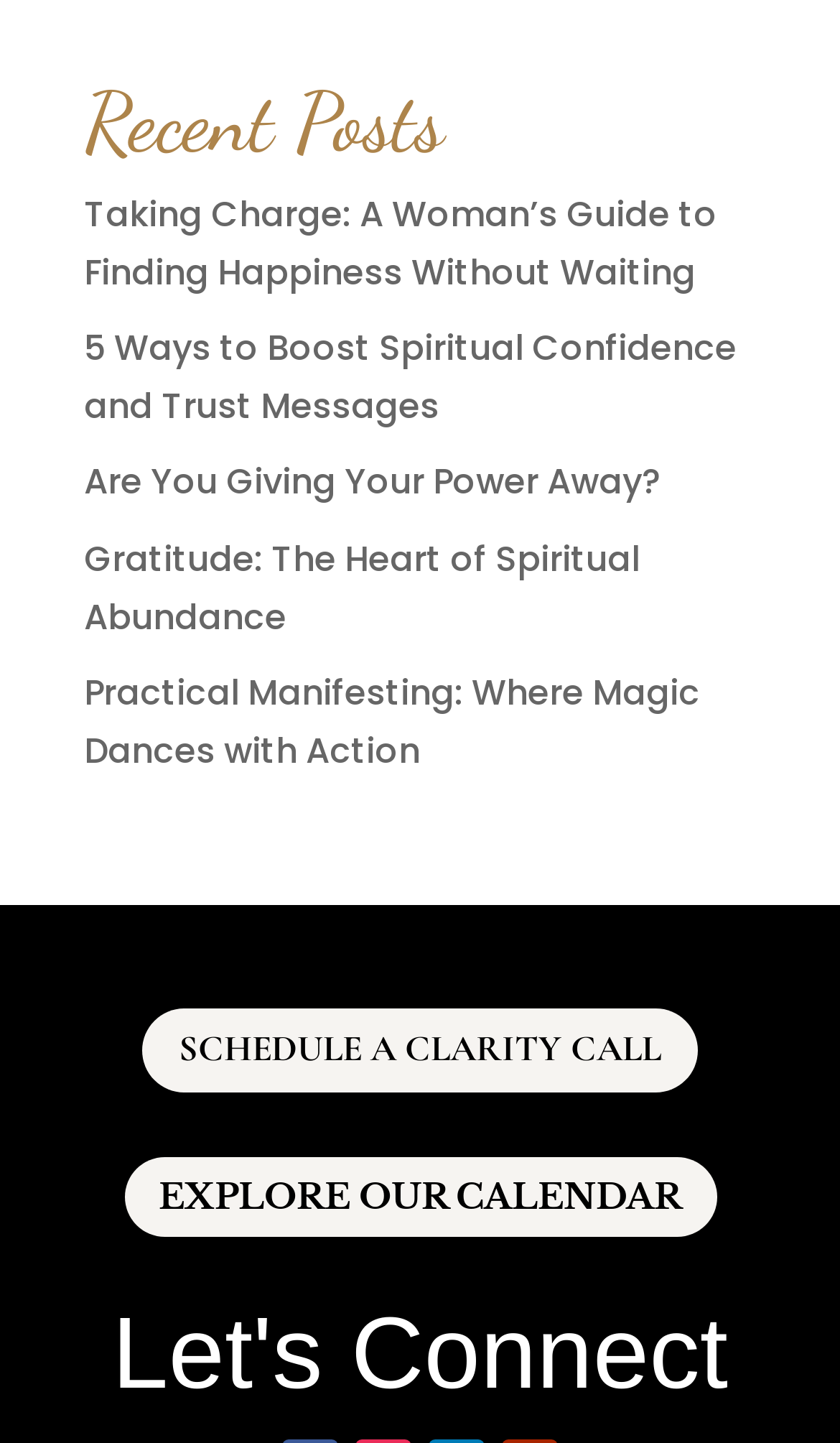Provide the bounding box coordinates for the UI element that is described by this text: "Schedule a Clarity Call". The coordinates should be in the form of four float numbers between 0 and 1: [left, top, right, bottom].

[0.169, 0.699, 0.831, 0.758]